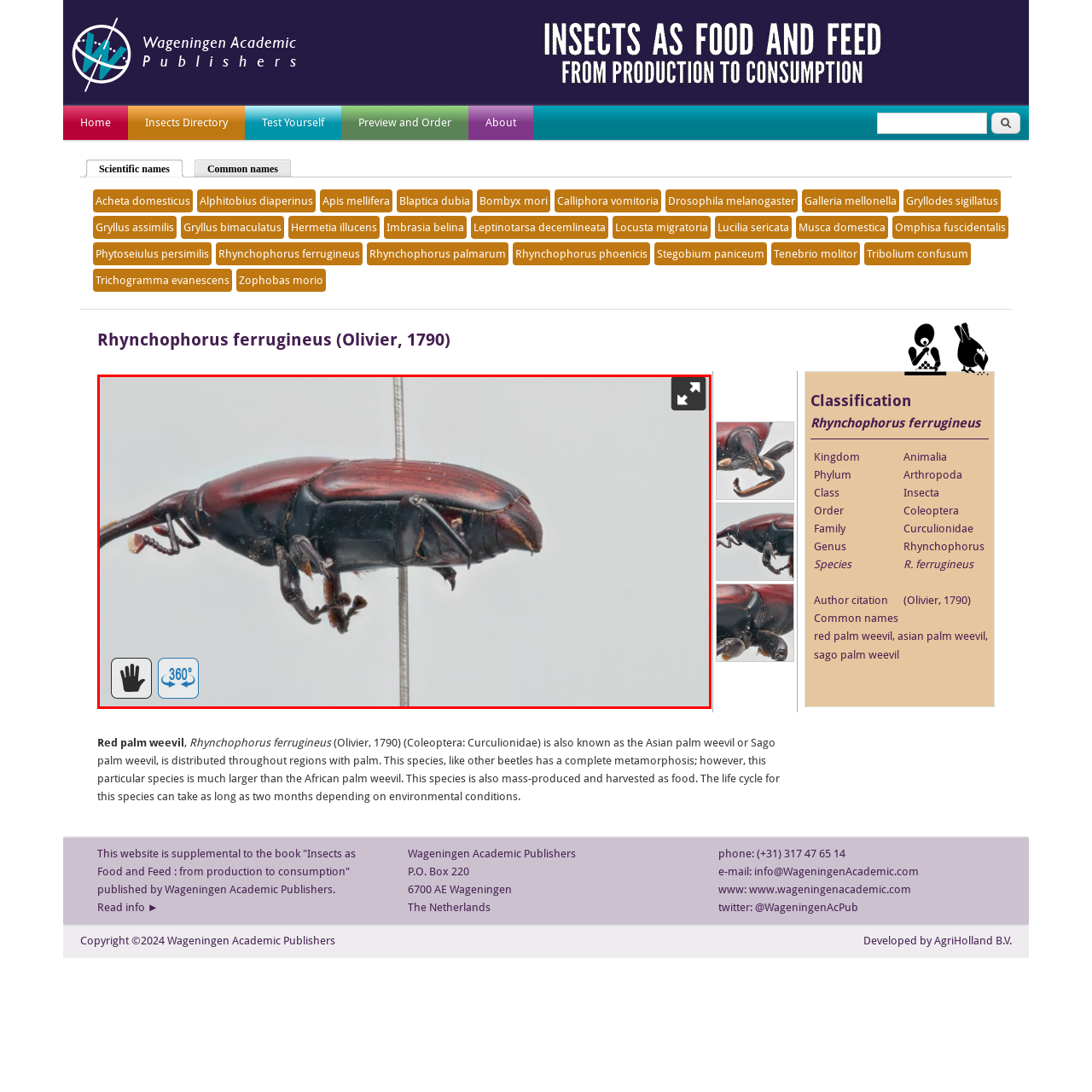Where is the Red Palm Weevil typically found?
Look at the image inside the red bounding box and craft a detailed answer using the visual details you can see.

According to the caption, the Red Palm Weevil is found across various regions where palms are cultivated, suggesting that its habitat is closely tied to the cultivation of palm crops.